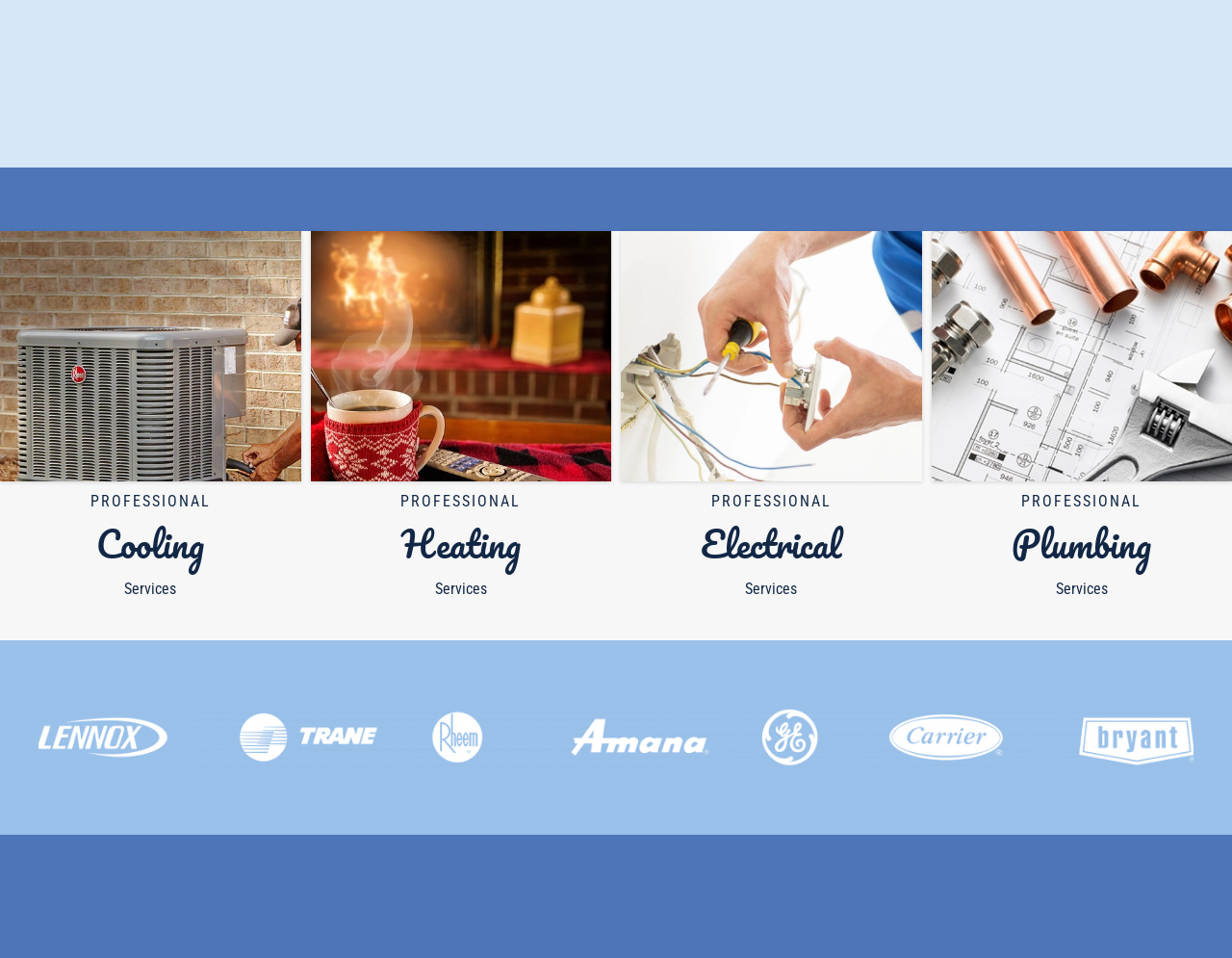How many social media links are present at the bottom of the webpage?
Provide a detailed answer to the question using information from the image.

I found a link with an image inside it at the bottom of the webpage, which is likely to be a social media link. There is only one such link.